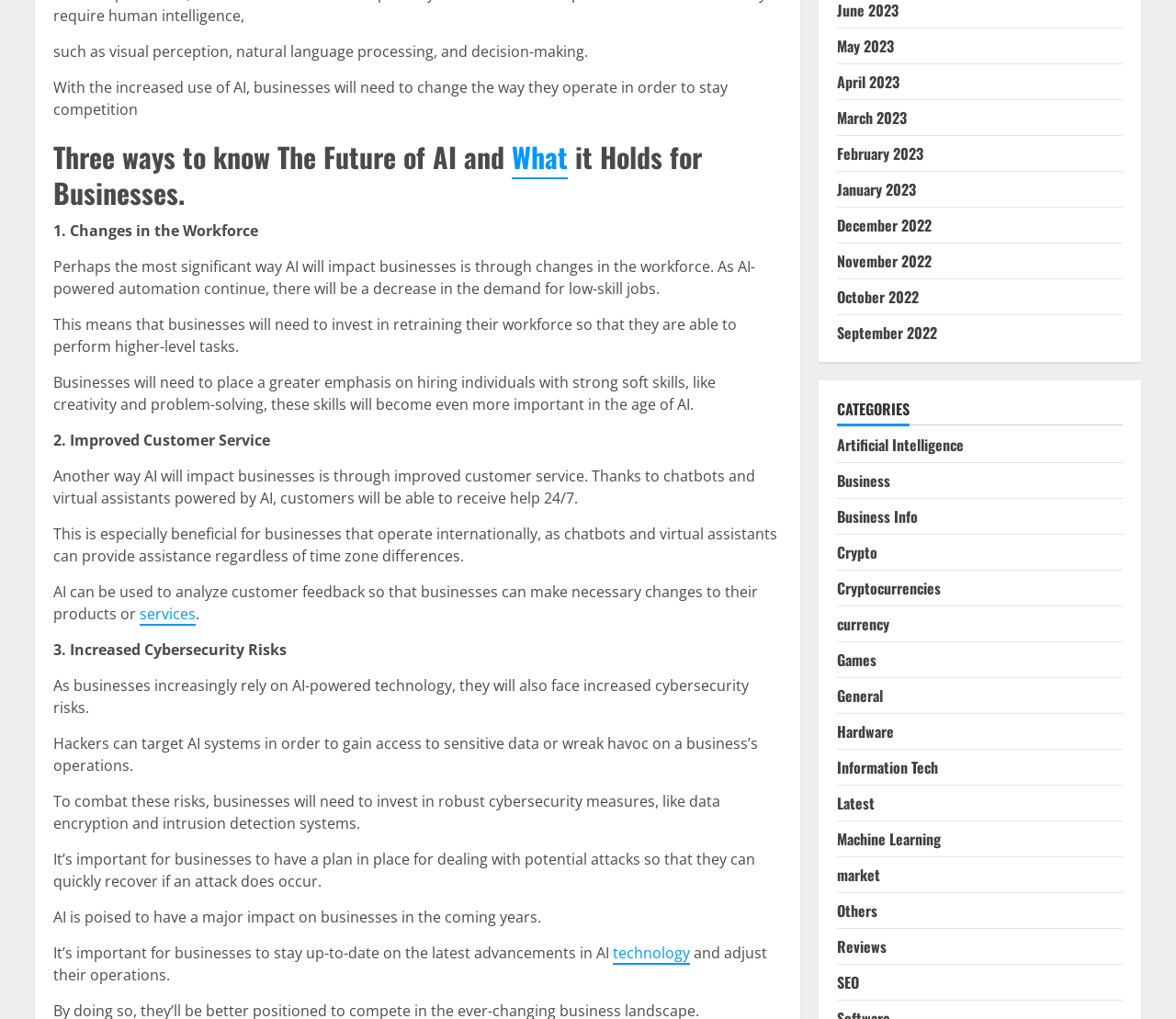Provide the bounding box coordinates for the area that should be clicked to complete the instruction: "Explore Dawn Hiatt's shows".

None